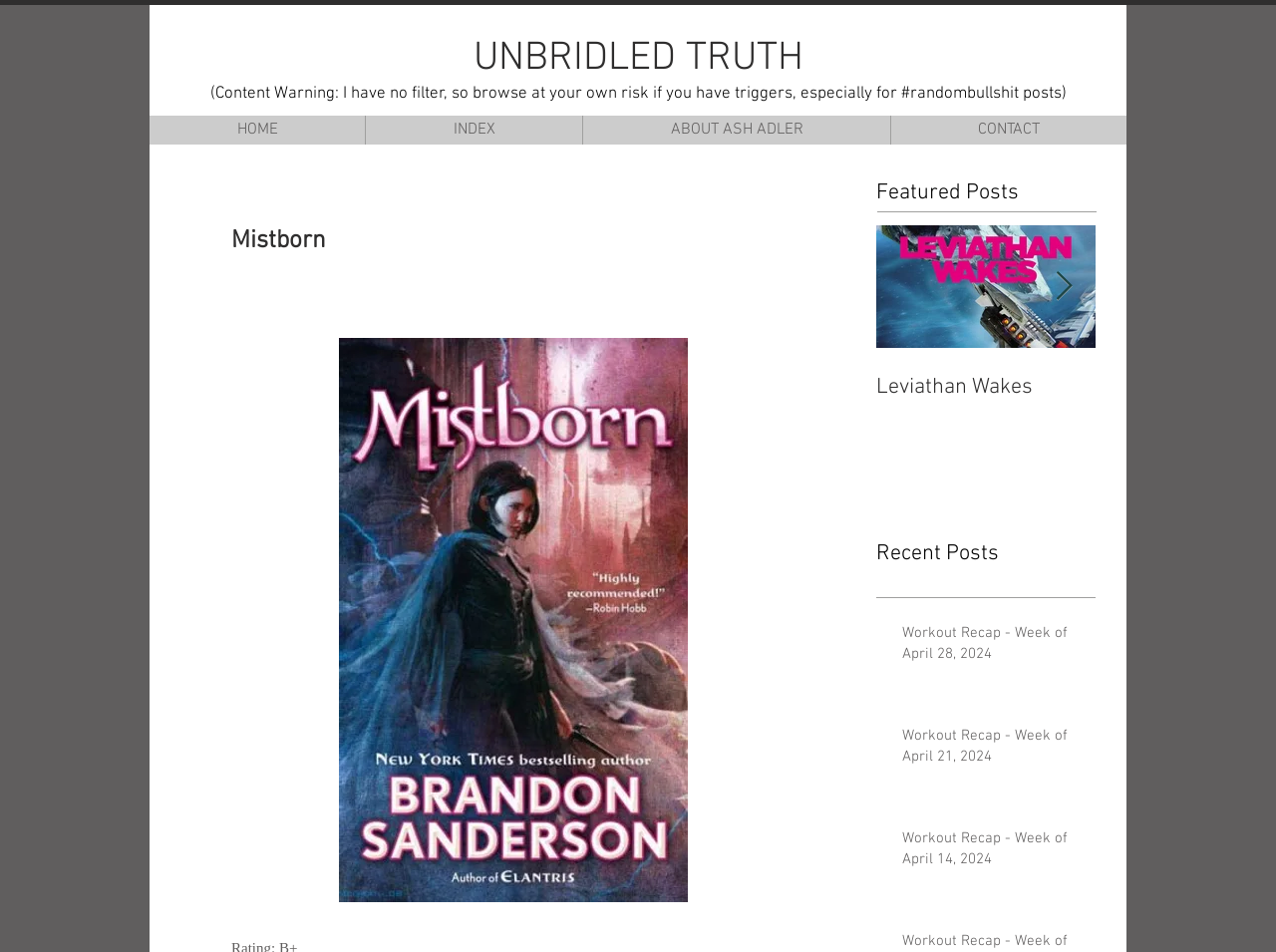What is the name of the link above the button 'This cover art is pretty cool, I must admit'?
Look at the image and respond with a one-word or short-phrase answer.

HOME